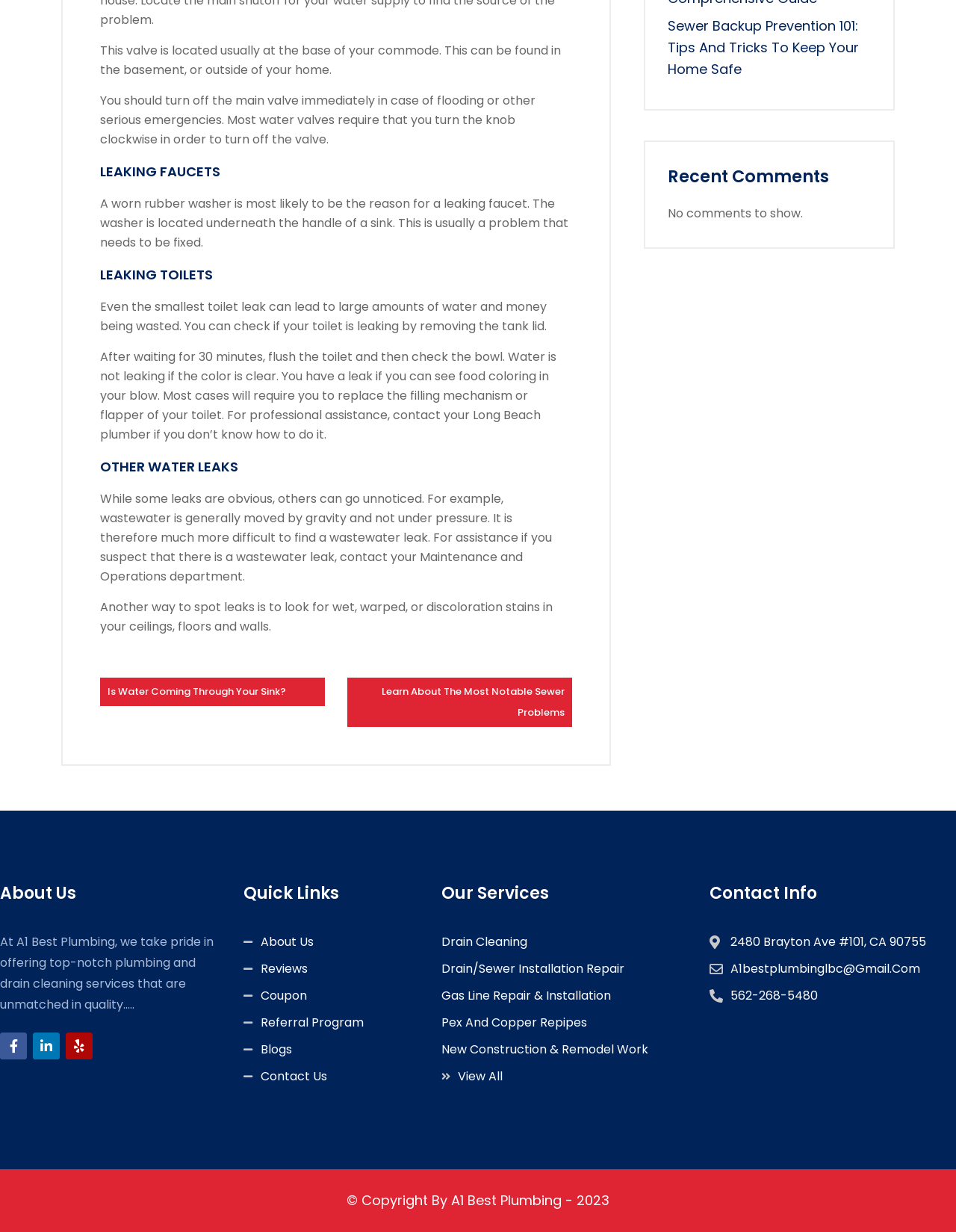Please identify the bounding box coordinates of the clickable region that I should interact with to perform the following instruction: "Contact through 'A1bestplumbinglbc@Gmail.Com'". The coordinates should be expressed as four float numbers between 0 and 1, i.e., [left, top, right, bottom].

[0.742, 0.778, 0.992, 0.795]